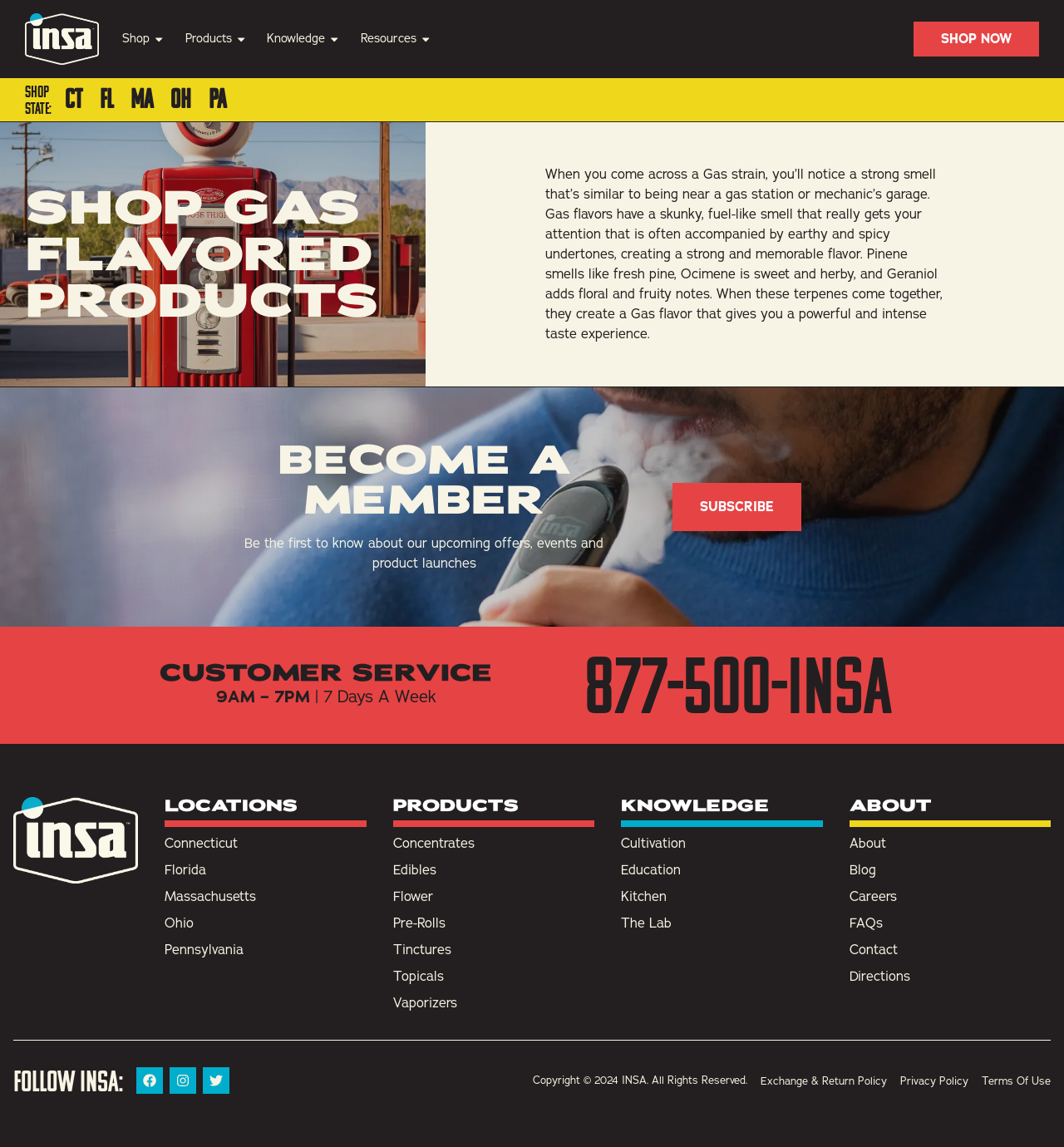Please determine the bounding box coordinates of the element's region to click for the following instruction: "Click the SHOP NOW button".

[0.859, 0.019, 0.977, 0.049]